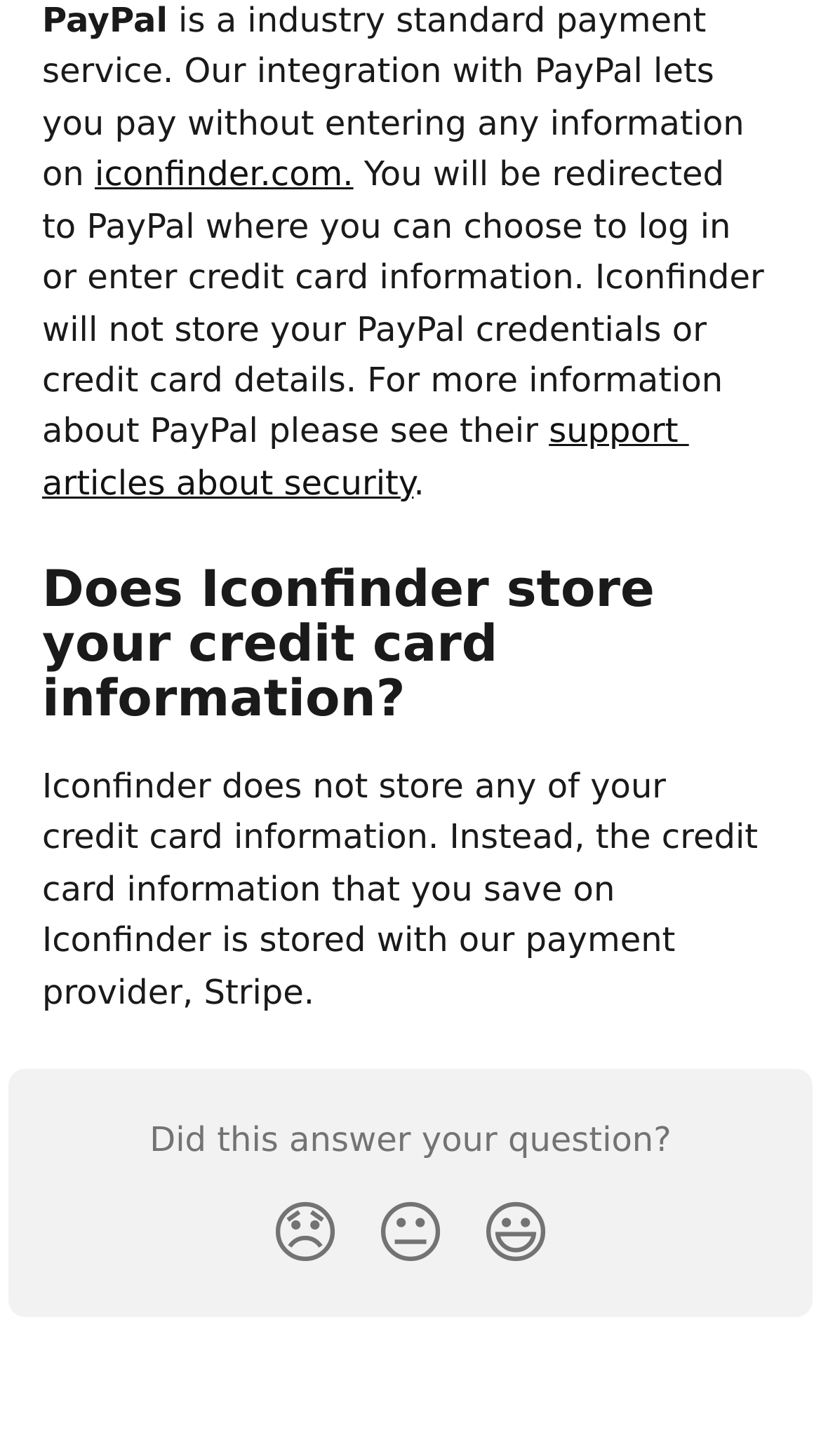What is the emotion represented by the 😞 symbol?
Using the screenshot, give a one-word or short phrase answer.

Disappointed